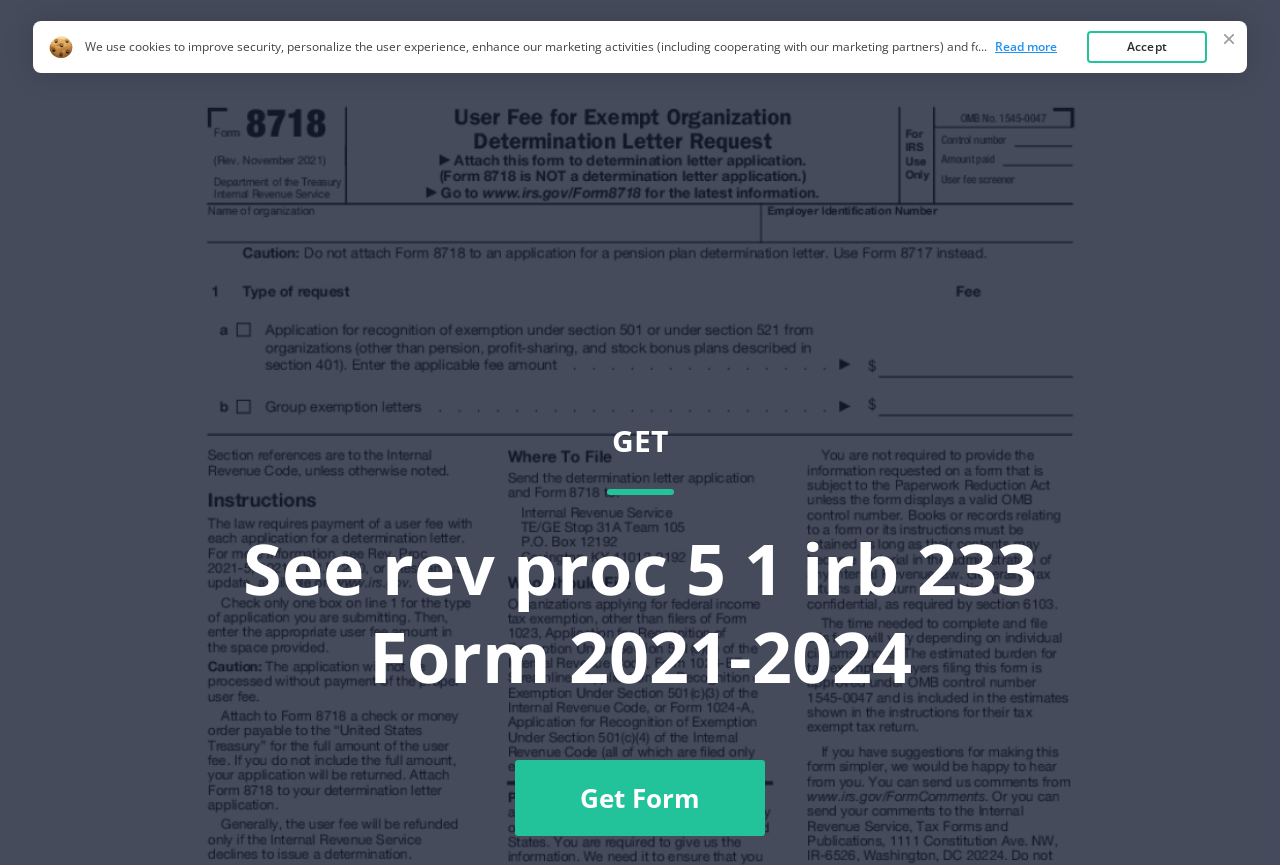Bounding box coordinates are to be given in the format (top-left x, top-left y, bottom-right x, bottom-right y). All values must be floating point numbers between 0 and 1. Provide the bounding box coordinate for the UI element described as: “here“

[0.15, 0.062, 0.179, 0.082]